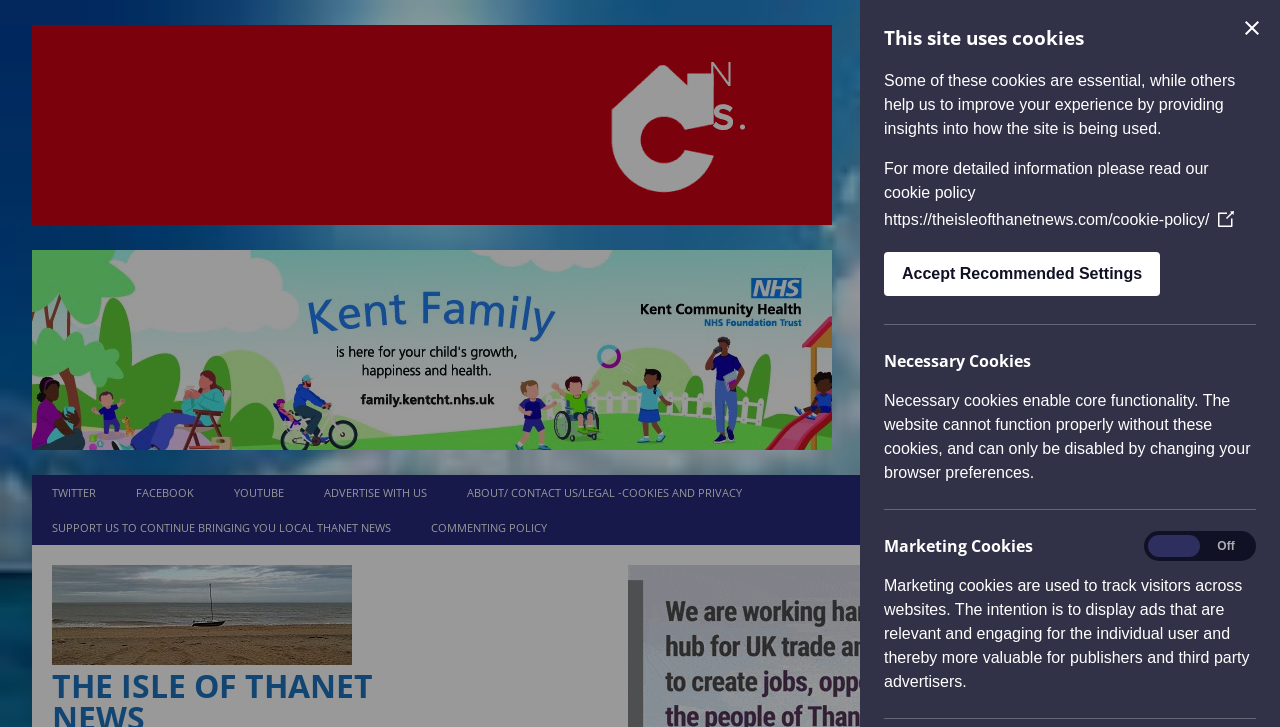Answer succinctly with a single word or phrase:
What is the current state of marketing cookies?

On